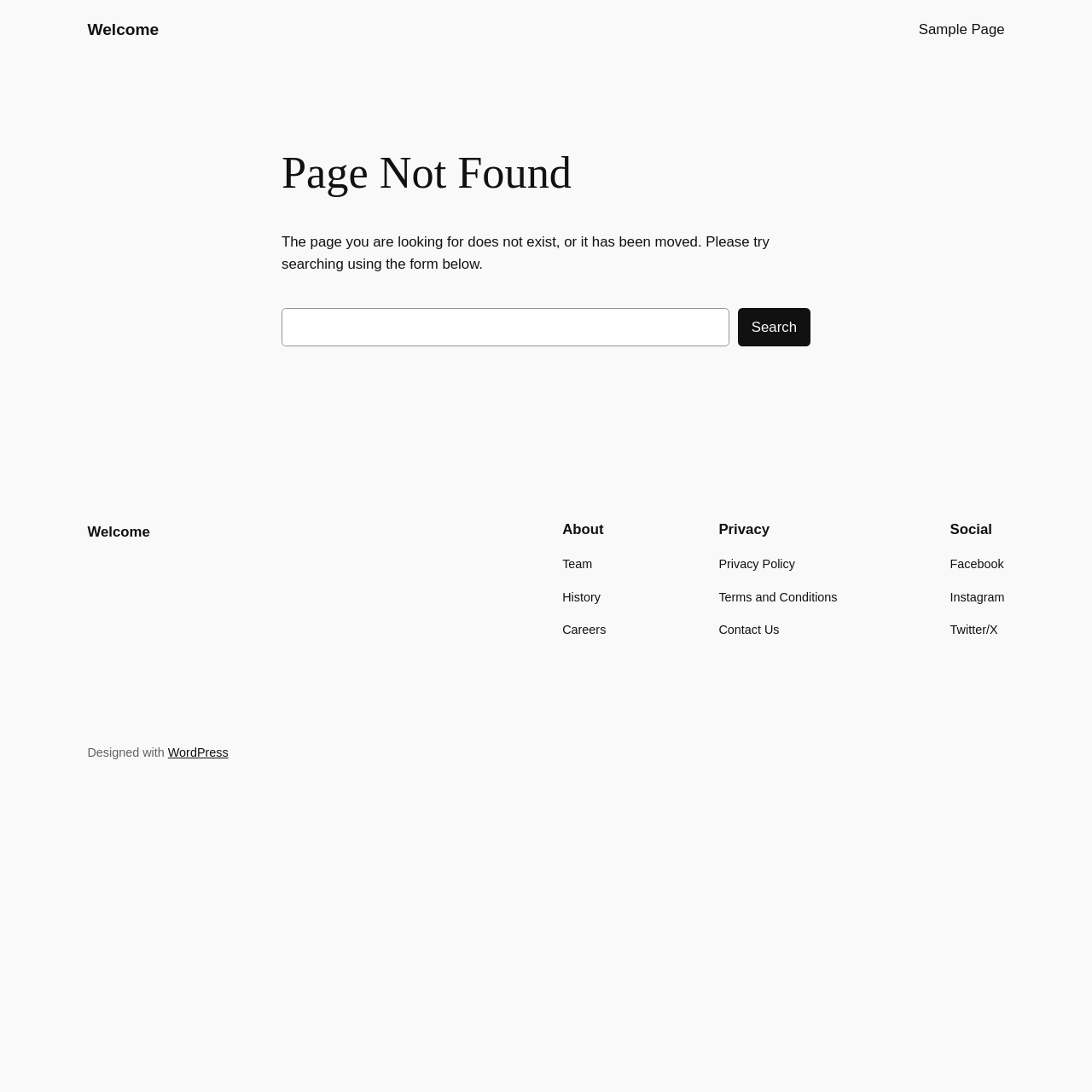Pinpoint the bounding box coordinates of the clickable area necessary to execute the following instruction: "Search for something". The coordinates should be given as four float numbers between 0 and 1, namely [left, top, right, bottom].

[0.258, 0.282, 0.668, 0.317]